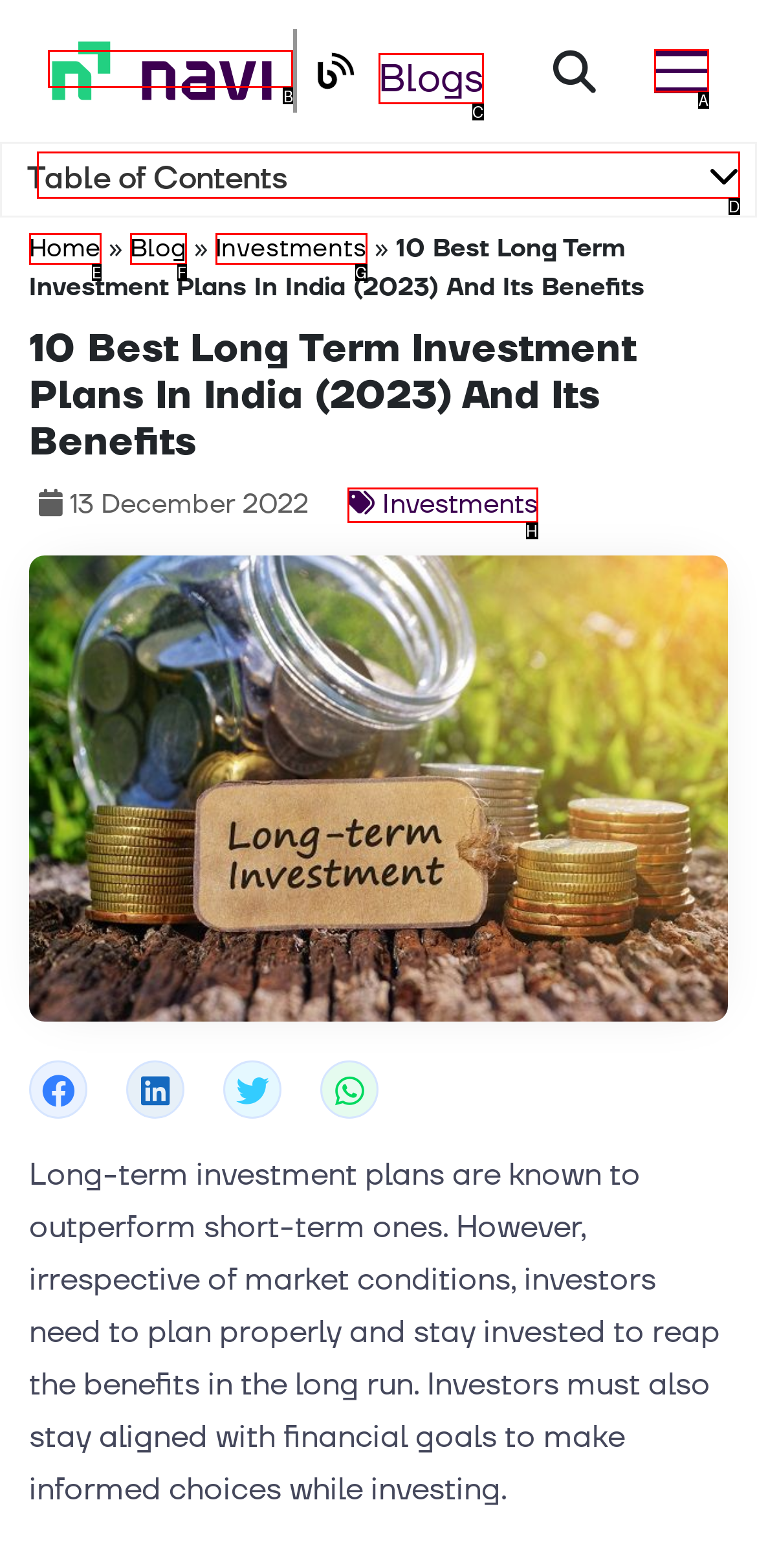Based on the choices marked in the screenshot, which letter represents the correct UI element to perform the task: Click the NAVI-pedia link?

B